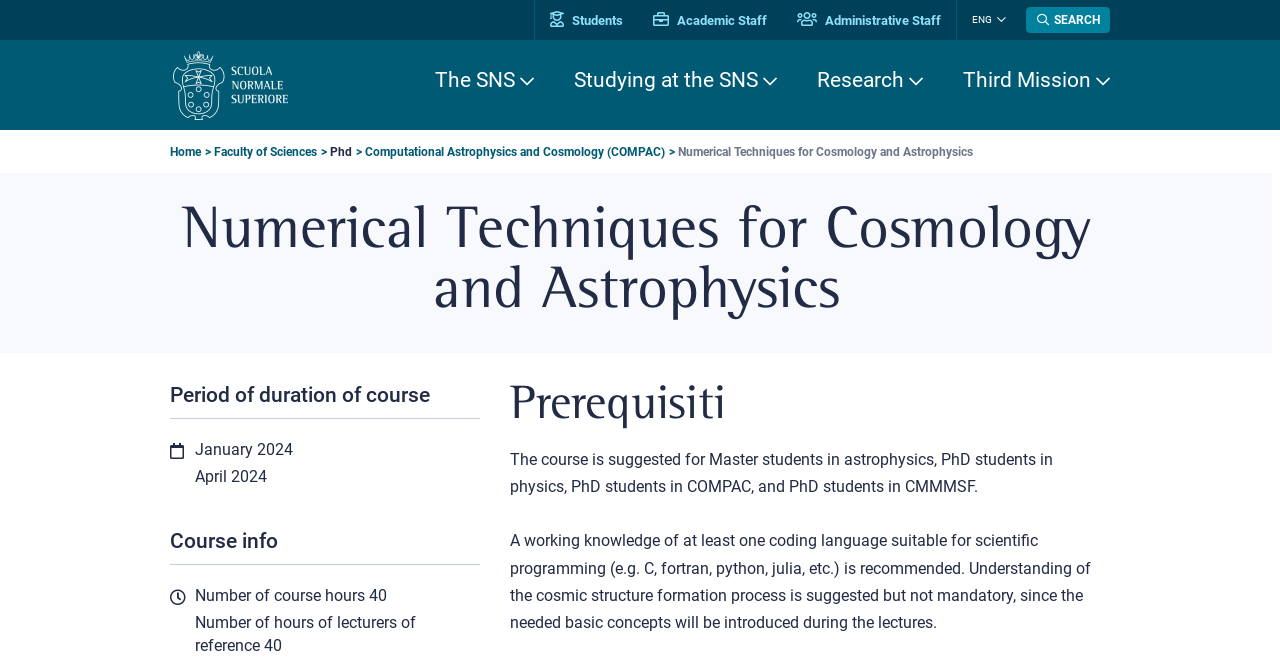Identify the bounding box coordinates for the element that needs to be clicked to fulfill this instruction: "Switch to English". Provide the coordinates in the format of four float numbers between 0 and 1: [left, top, right, bottom].

[0.759, 0.02, 0.775, 0.041]